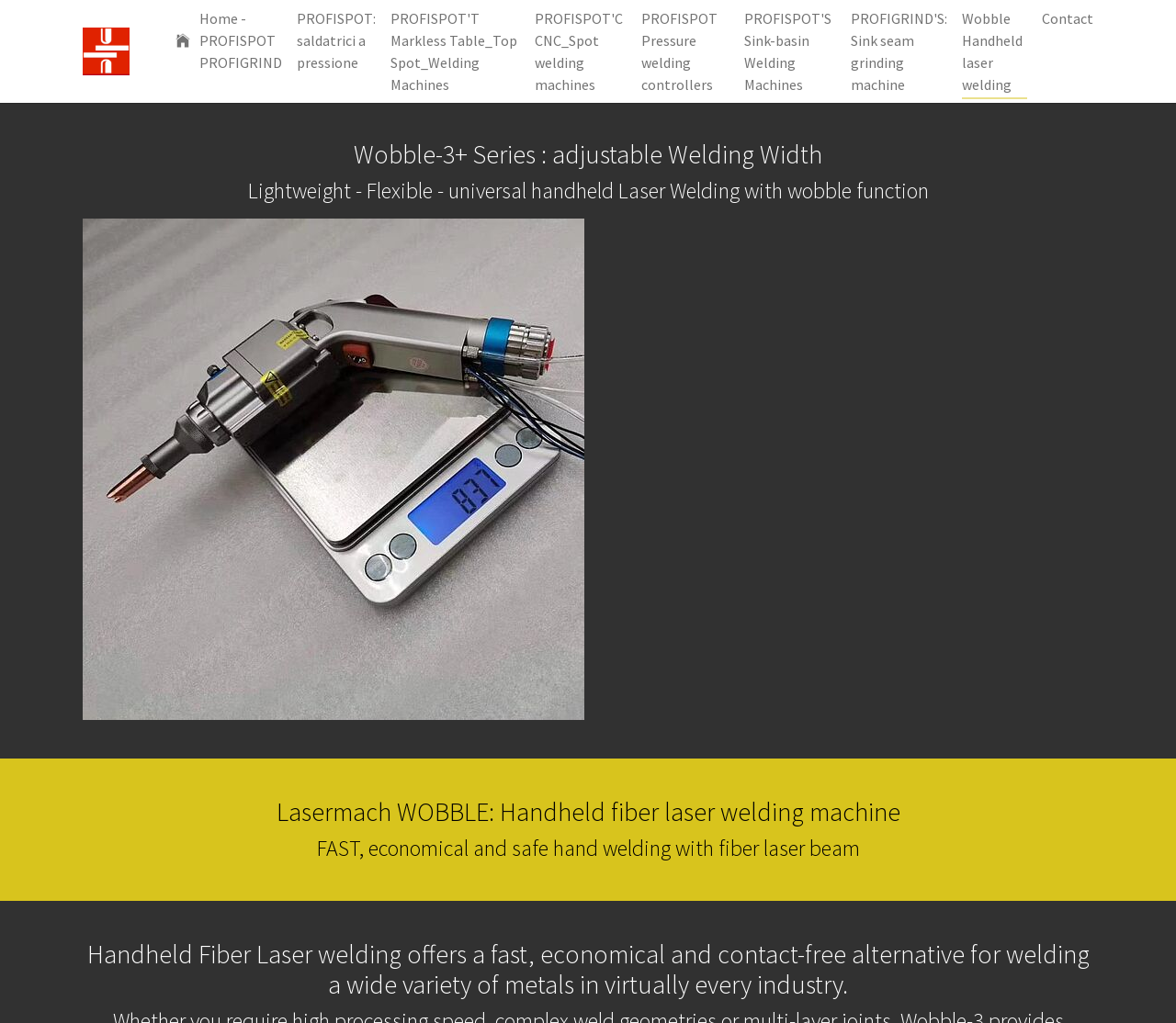What is the benefit of handheld fiber laser welding?
Using the image as a reference, answer the question with a short word or phrase.

fast, economical, and safe